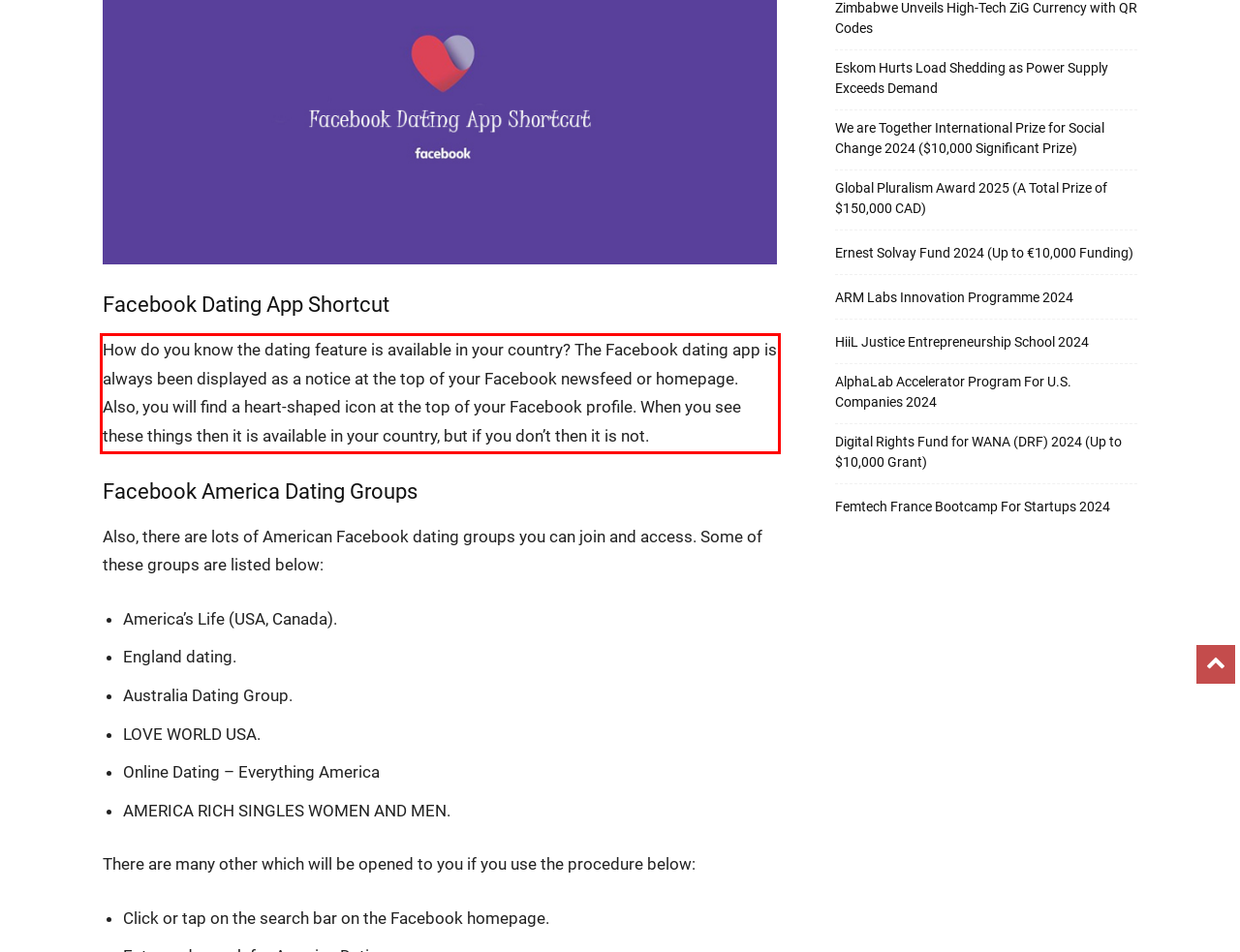You are provided with a screenshot of a webpage containing a red bounding box. Please extract the text enclosed by this red bounding box.

How do you know the dating feature is available in your country? The Facebook dating app is always been displayed as a notice at the top of your Facebook newsfeed or homepage. Also, you will find a heart-shaped icon at the top of your Facebook profile. When you see these things then it is available in your country, but if you don’t then it is not.